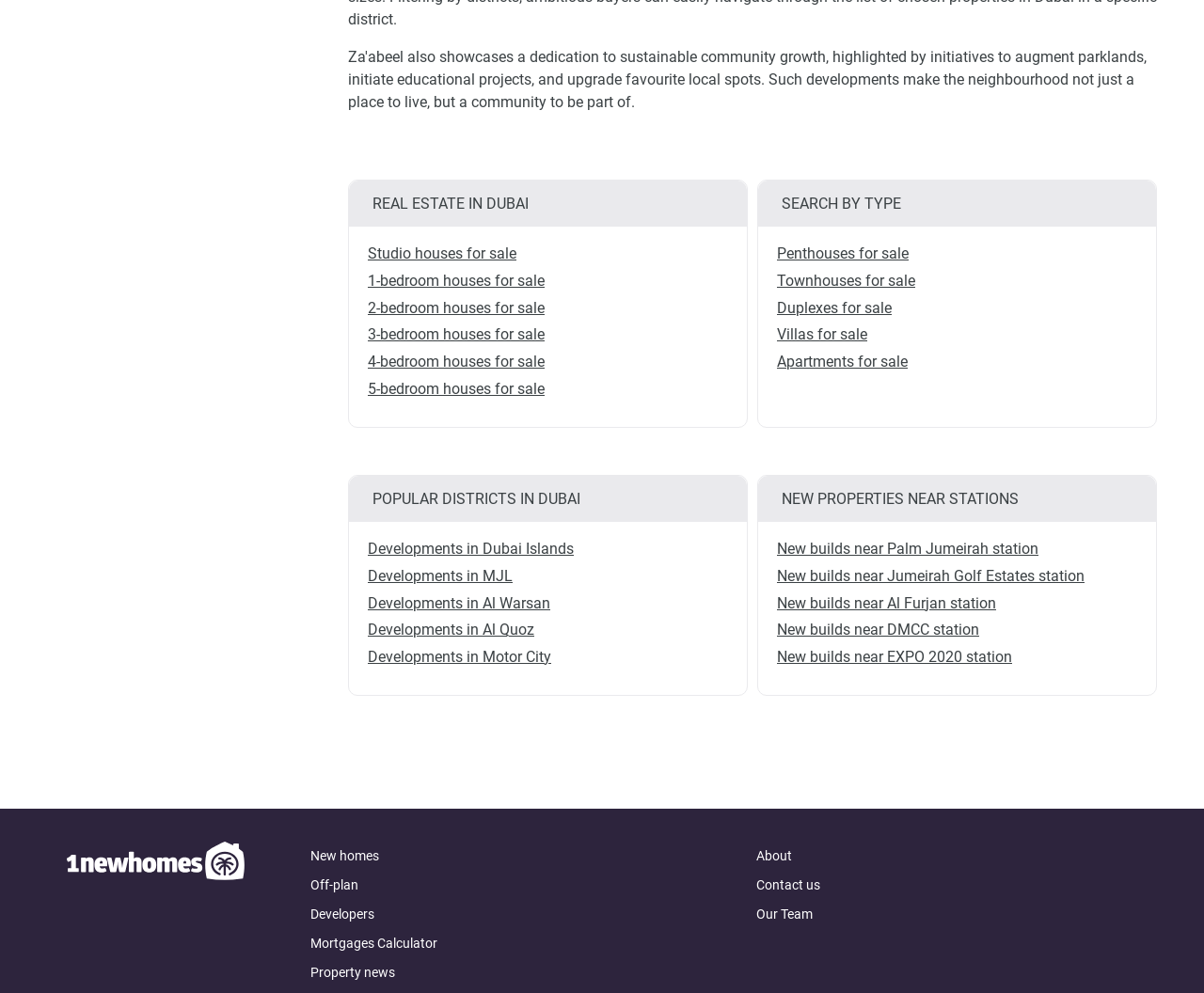Please find and report the bounding box coordinates of the element to click in order to perform the following action: "Search for studio houses for sale". The coordinates should be expressed as four float numbers between 0 and 1, in the format [left, top, right, bottom].

[0.305, 0.242, 0.605, 0.27]